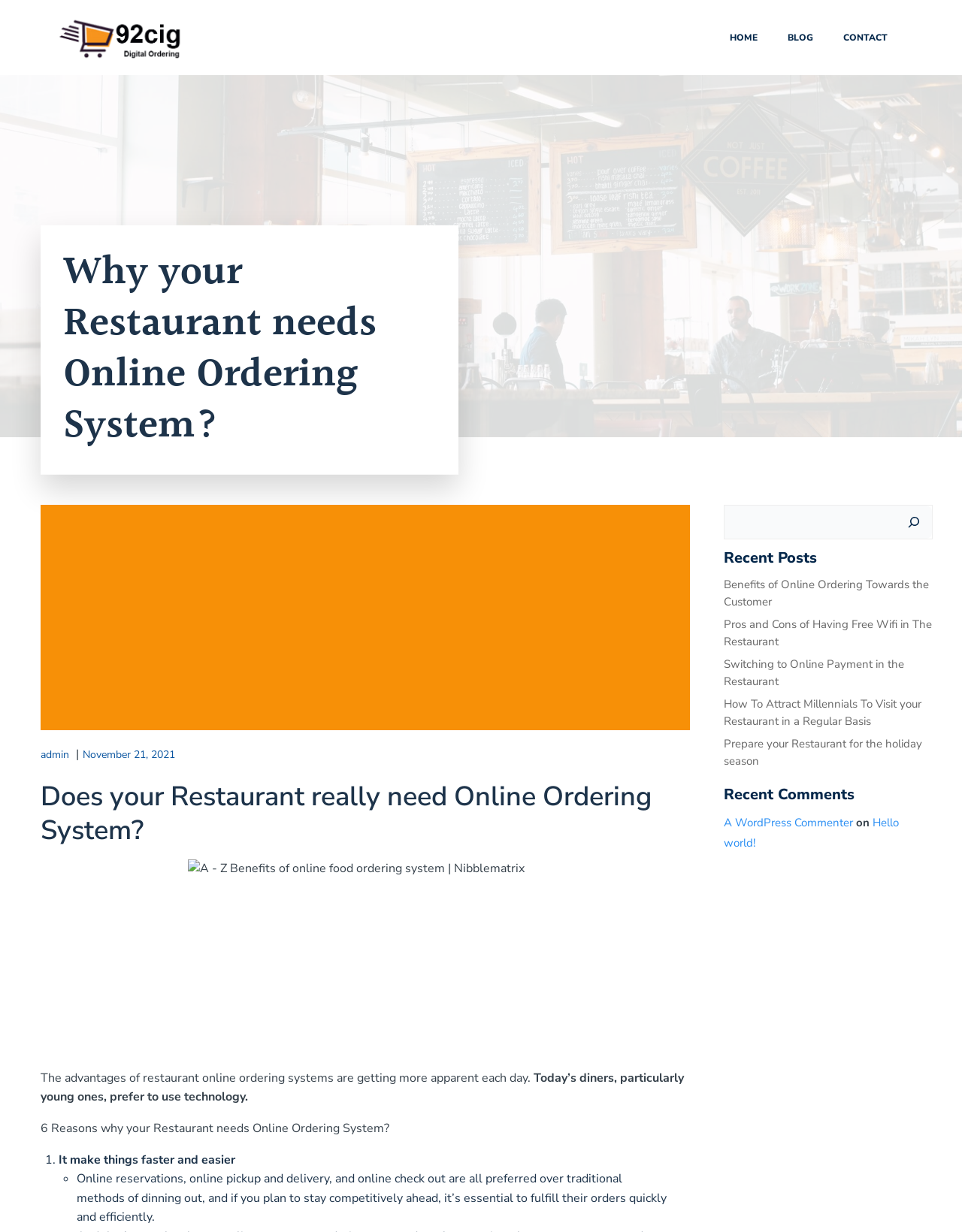Please identify the primary heading of the webpage and give its text content.

Why your Restaurant needs Online Ordering System?